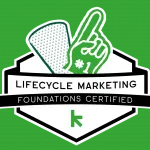Provide a thorough and detailed response to the question by examining the image: 
What is the professional achievement represented by the emblem?

The emblem represents a professional achievement in the field of marketing, specifically the 'Lifecycle Marketing Foundations Certified' designation, which indicates a commitment to mastering foundational concepts in lifecycle marketing and validating skills in customer engagement and strategic communication.